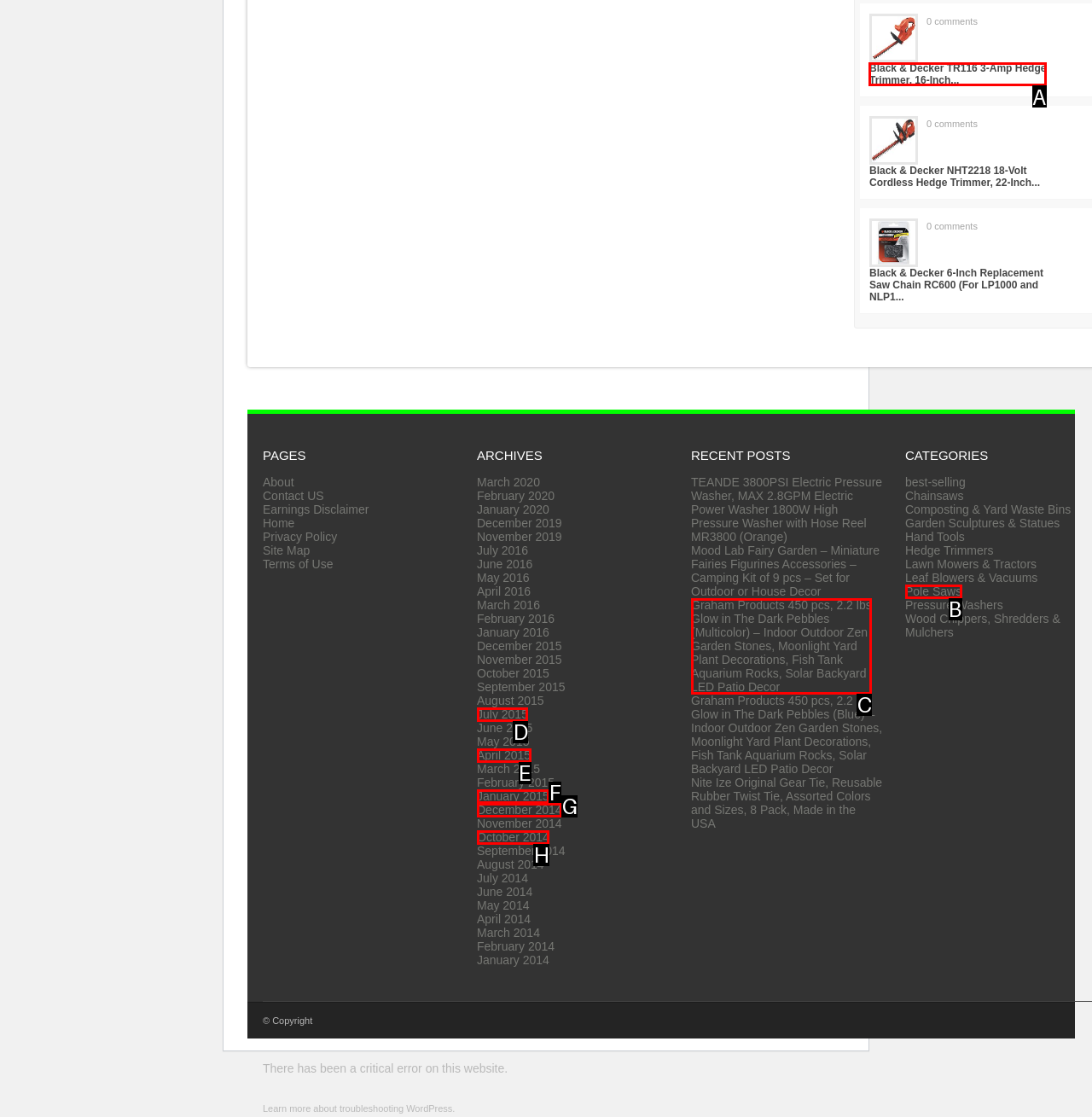To complete the task: View the 'Black & Decker TR116 3-Amp Hedge Trimmer, 16-Inch...' product, which option should I click? Answer with the appropriate letter from the provided choices.

A